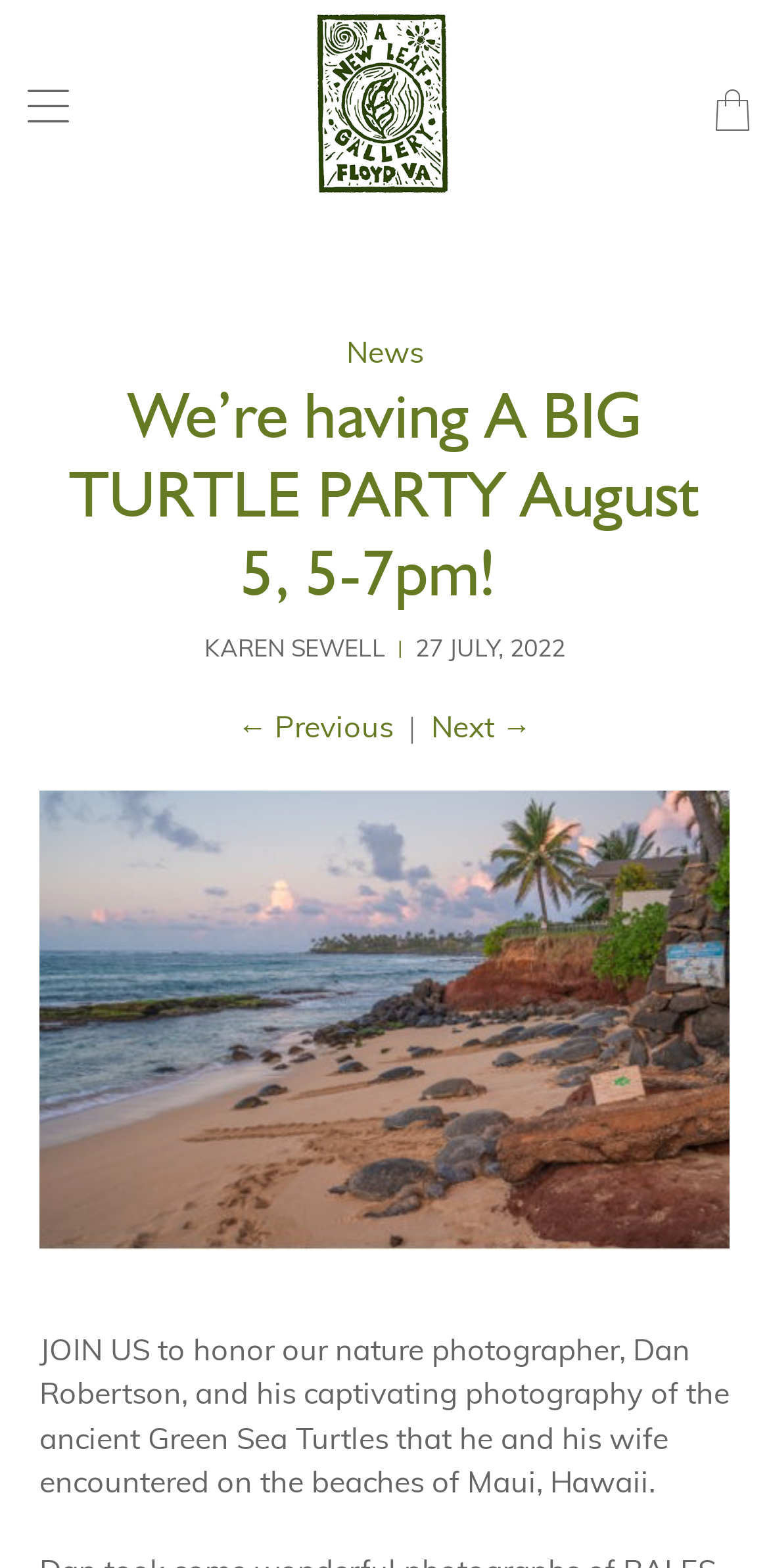Extract the bounding box coordinates for the HTML element that matches this description: "Translation missing: en.layout.general.title 0". The coordinates should be four float numbers between 0 and 1, i.e., [left, top, right, bottom].

[0.905, 0.044, 1.0, 0.096]